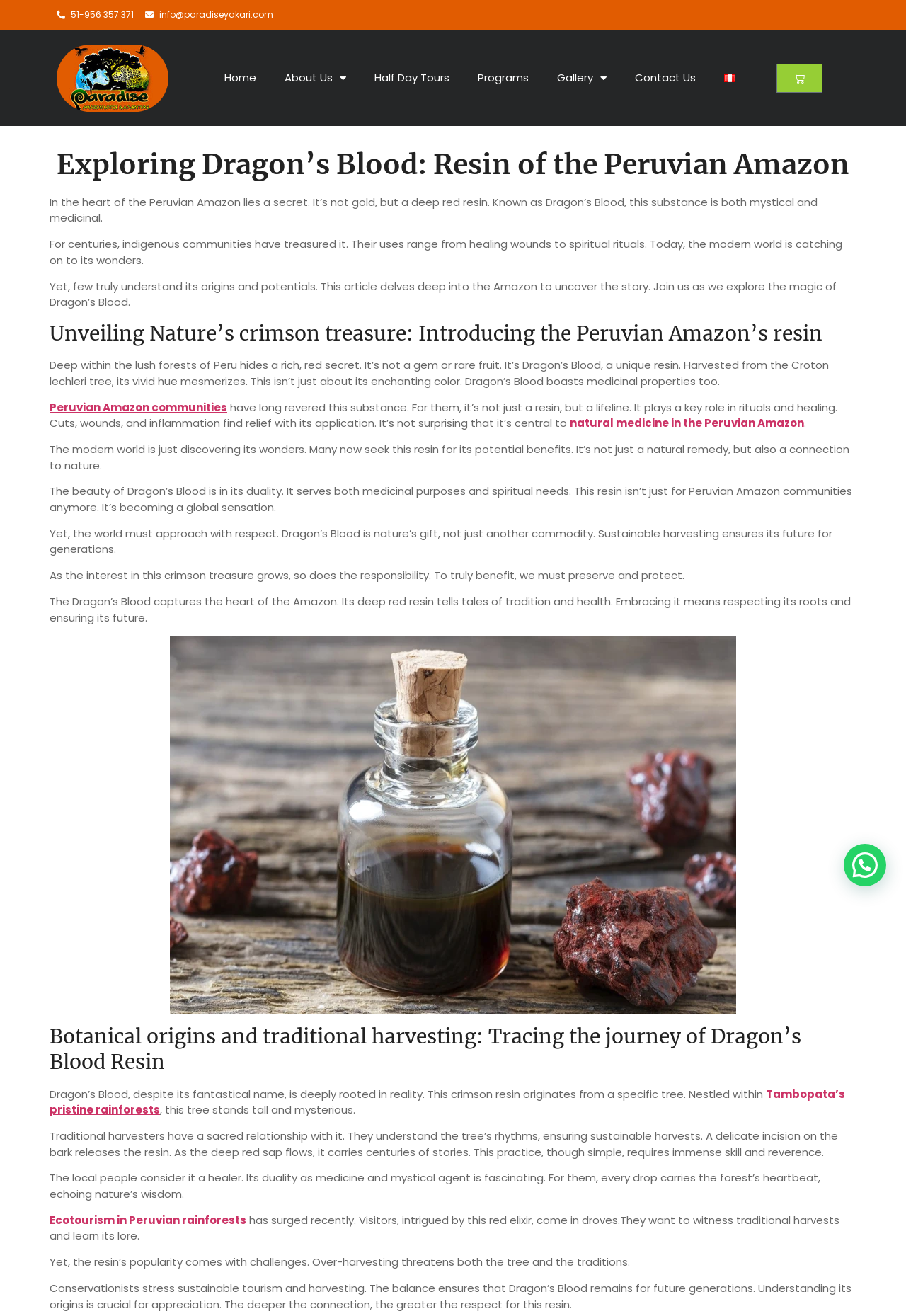Why is sustainable harvesting important?
From the image, respond using a single word or phrase.

To preserve the tree